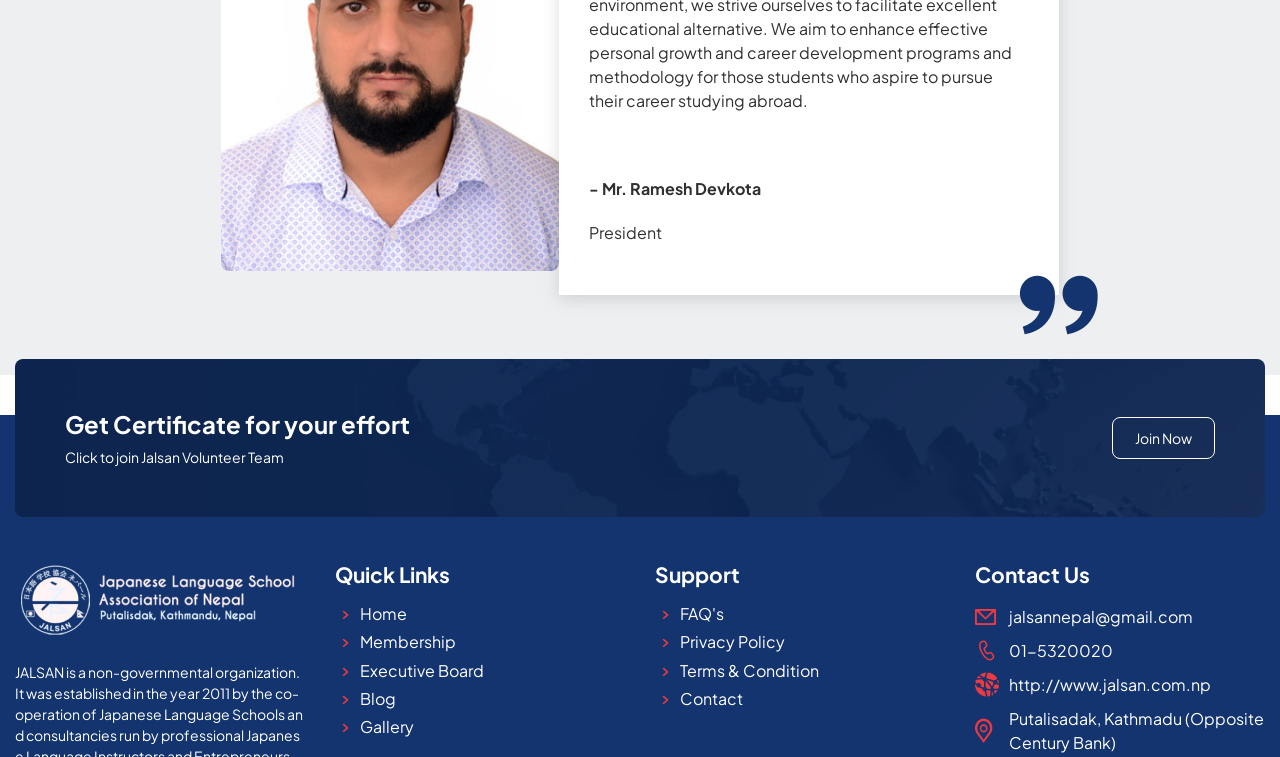Please locate the bounding box coordinates of the element's region that needs to be clicked to follow the instruction: "Click Join Now". The bounding box coordinates should be provided as four float numbers between 0 and 1, i.e., [left, top, right, bottom].

[0.869, 0.551, 0.949, 0.606]